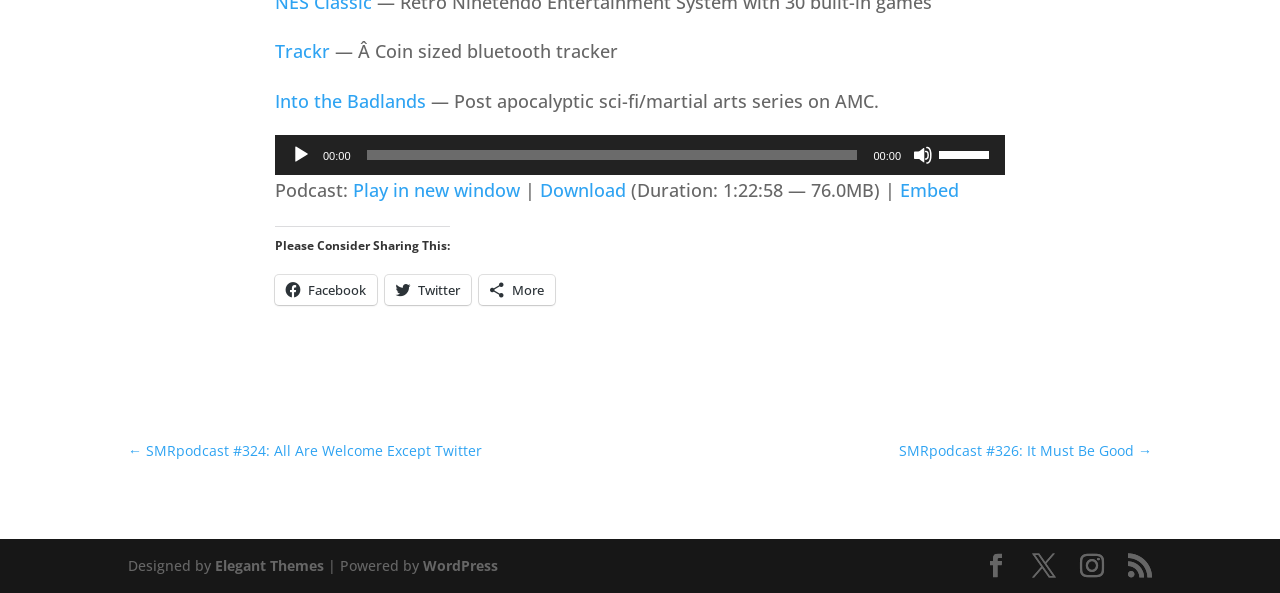Locate the bounding box of the UI element defined by this description: "Into the Badlands". The coordinates should be given as four float numbers between 0 and 1, formatted as [left, top, right, bottom].

[0.215, 0.15, 0.333, 0.191]